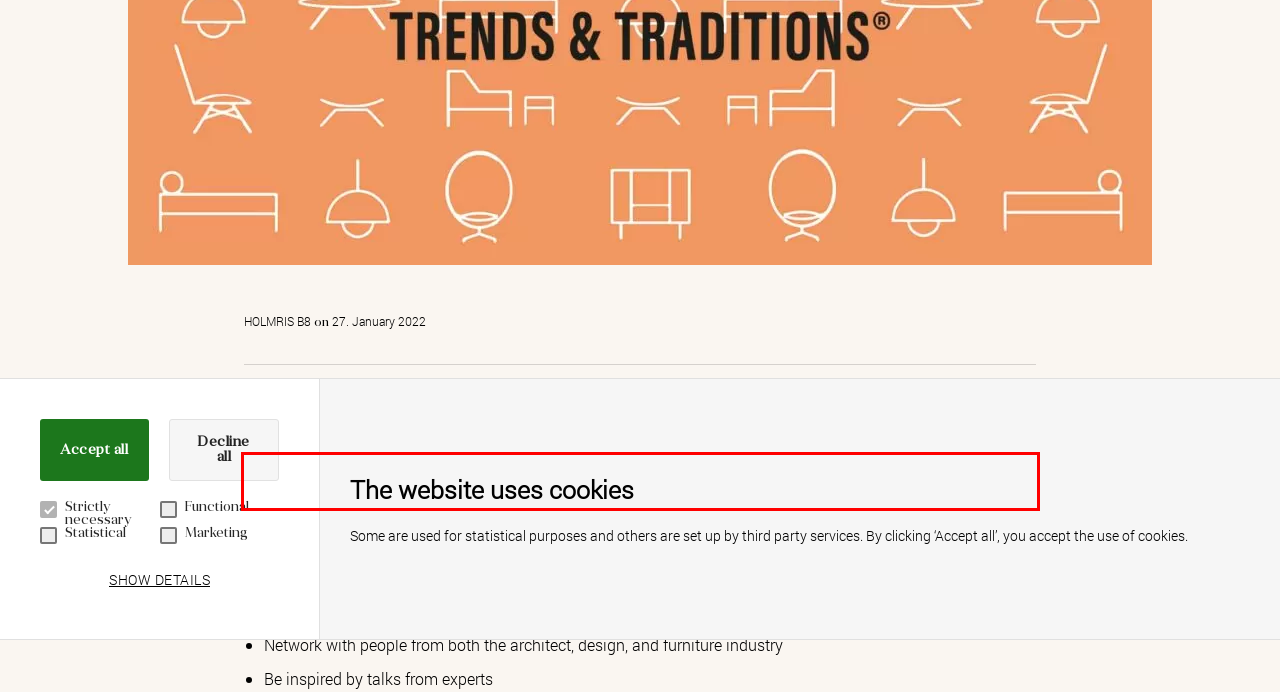Please extract the text content from the UI element enclosed by the red rectangle in the screenshot.

For the 7th time, we open the doors to the biggest Meet & Greet event in Scandinavia Trends & Traditions – and you are invited.